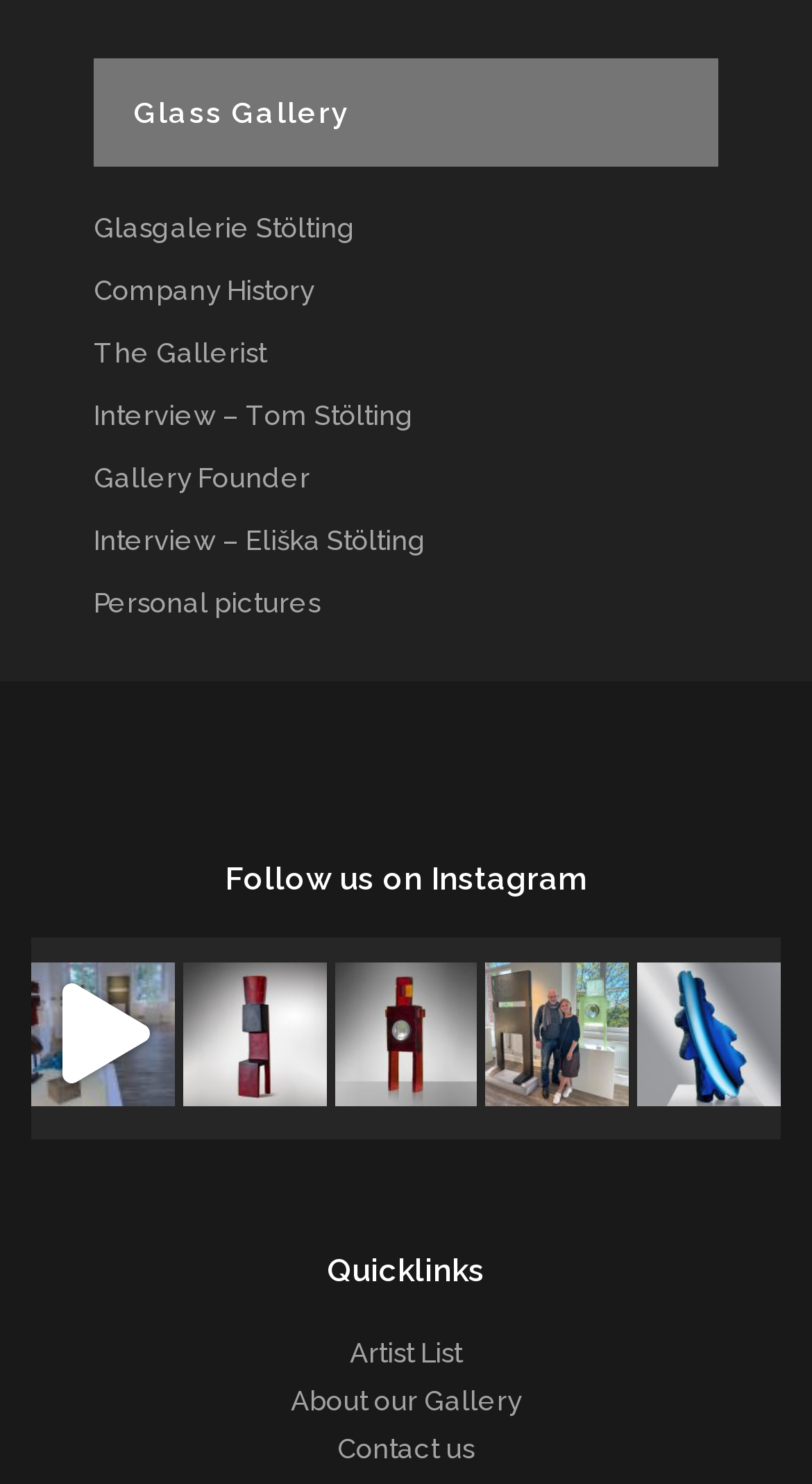What is the name of the gallery?
Look at the screenshot and provide an in-depth answer.

The name of the gallery can be found in the heading element at the top of the webpage, which reads 'Glass Gallery'.